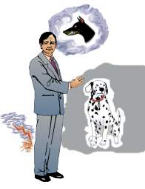Respond to the question with just a single word or phrase: 
What does the black dog represent?

Negative association or memory